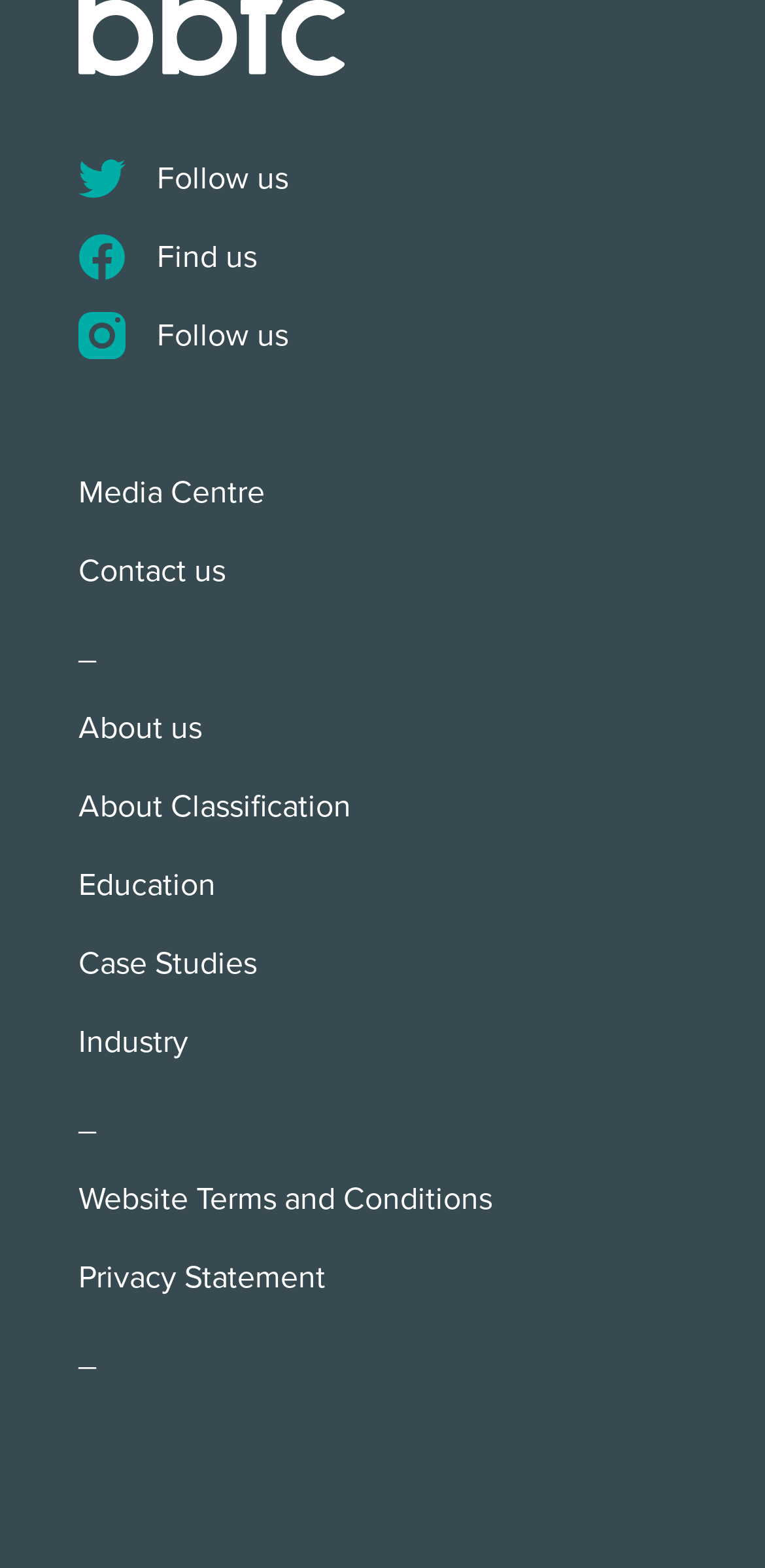Find the bounding box coordinates for the element that must be clicked to complete the instruction: "Follow us on Twitter". The coordinates should be four float numbers between 0 and 1, indicated as [left, top, right, bottom].

[0.103, 0.098, 0.897, 0.149]